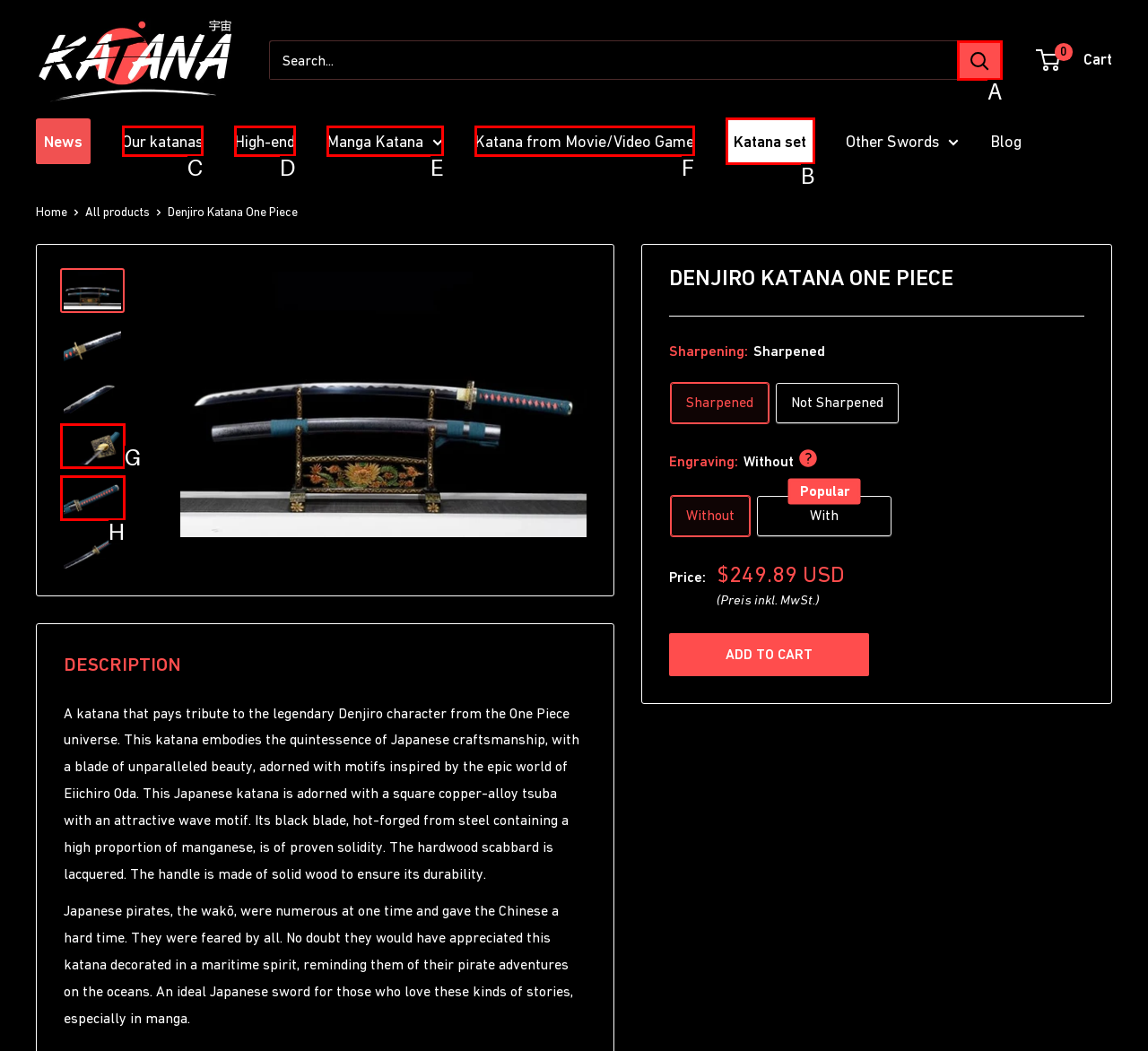Match the option to the description: Katana from Movie/Video Game
State the letter of the correct option from the available choices.

F